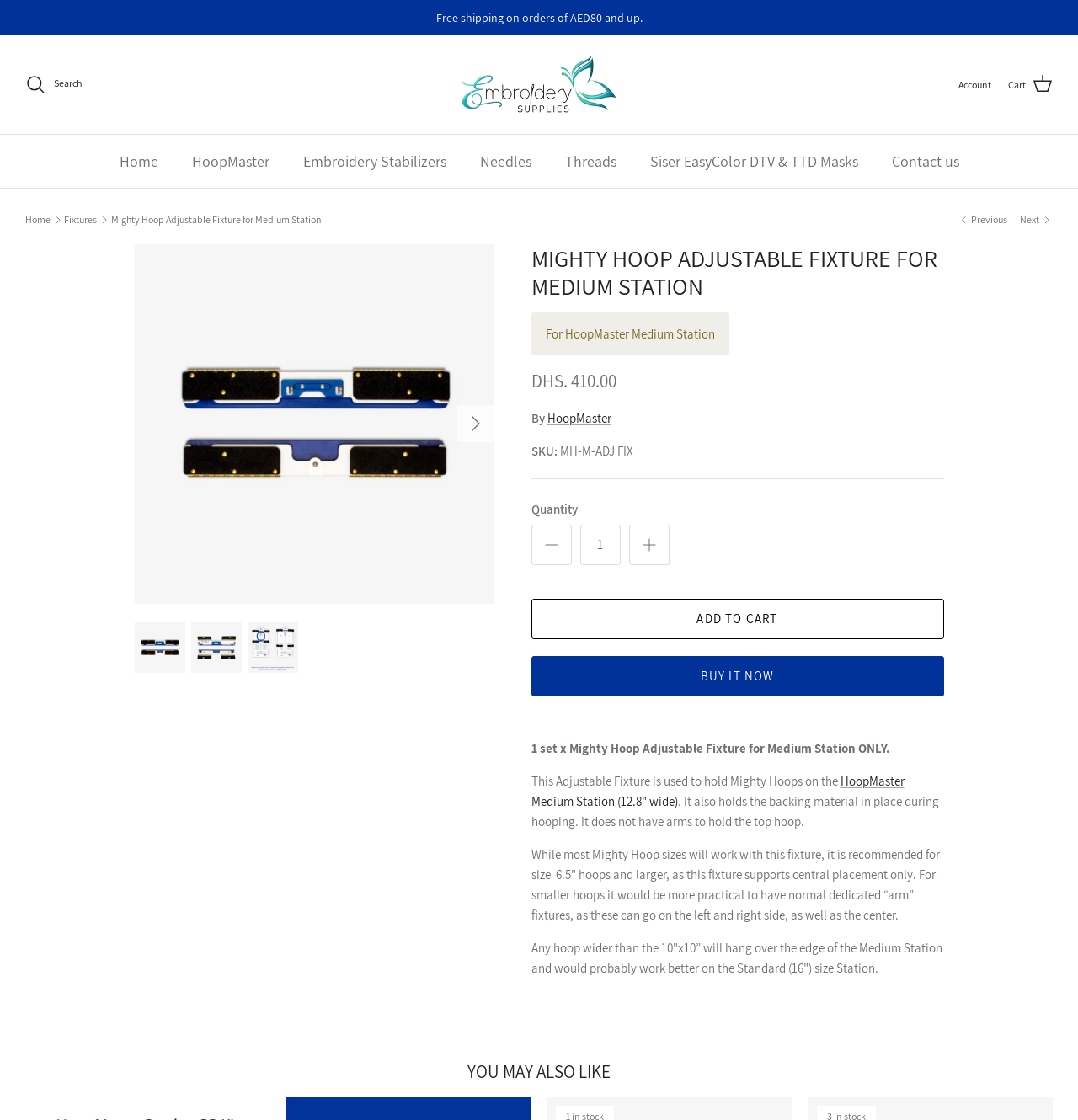Using the provided element description: "Embroidery Stabilizers", identify the bounding box coordinates. The coordinates should be four floats between 0 and 1 in the order [left, top, right, bottom].

[0.267, 0.12, 0.428, 0.168]